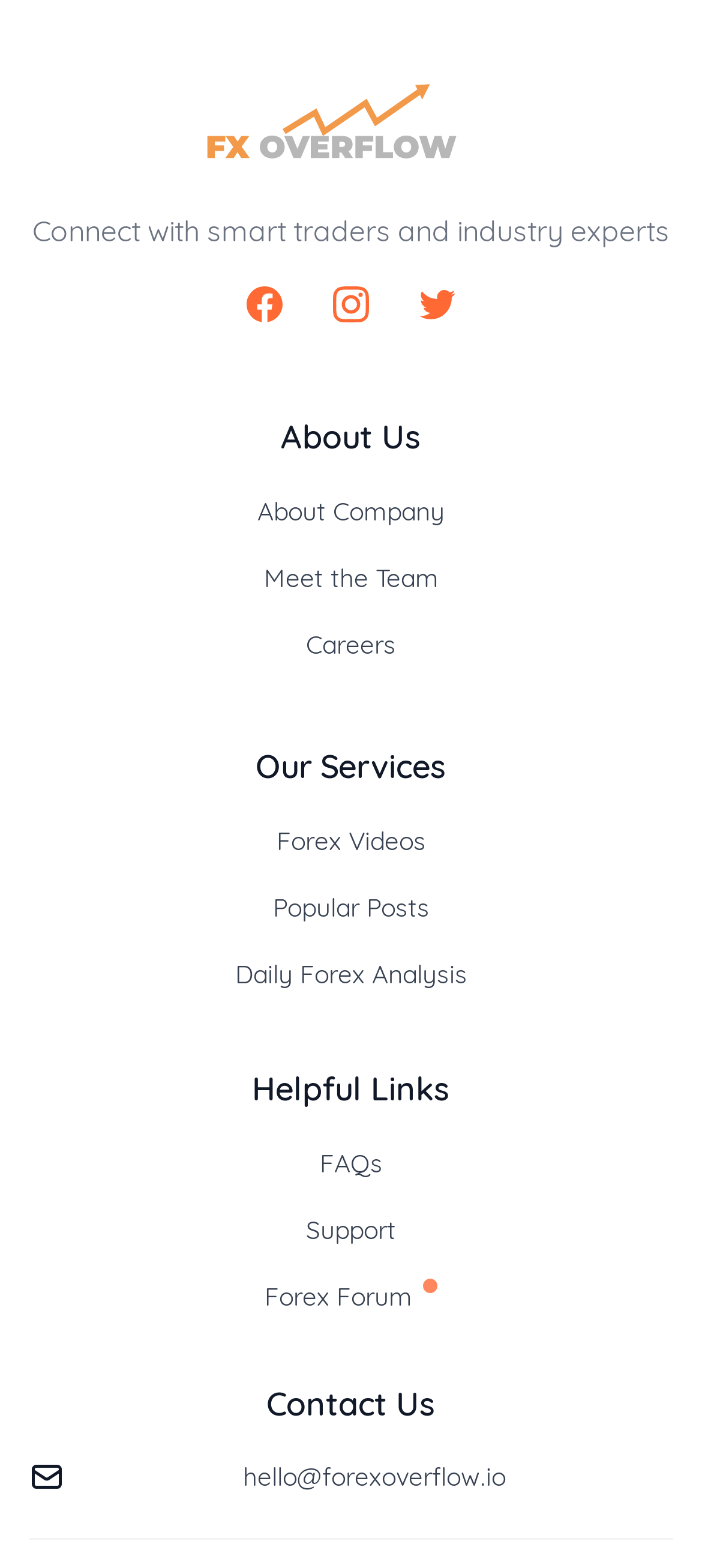Find the bounding box coordinates for the element that must be clicked to complete the instruction: "Click on the Facebook link". The coordinates should be four float numbers between 0 and 1, indicated as [left, top, right, bottom].

[0.346, 0.18, 0.408, 0.208]